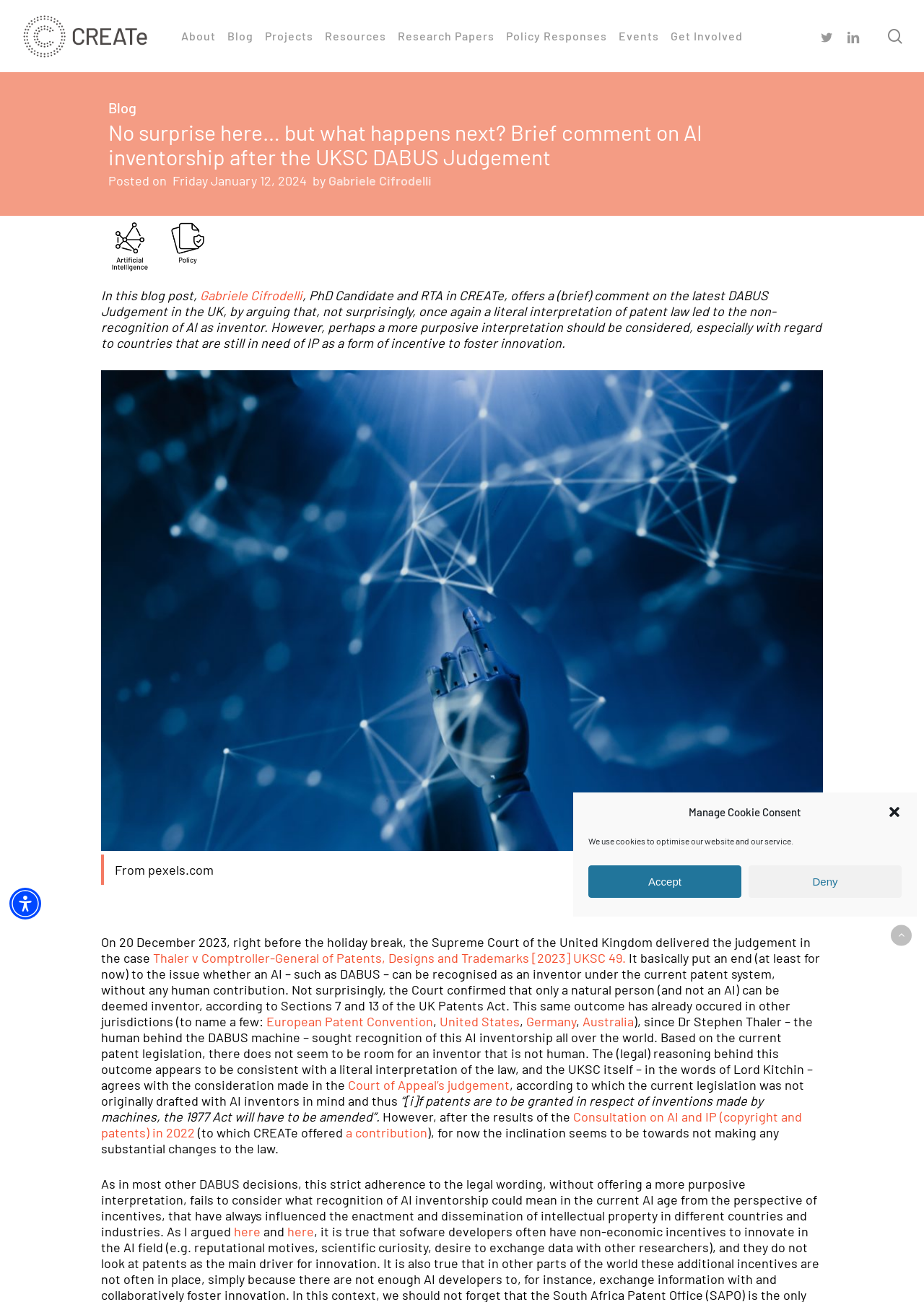Could you find the bounding box coordinates of the clickable area to complete this instruction: "Read the blog post about AI inventorship"?

[0.117, 0.092, 0.883, 0.13]